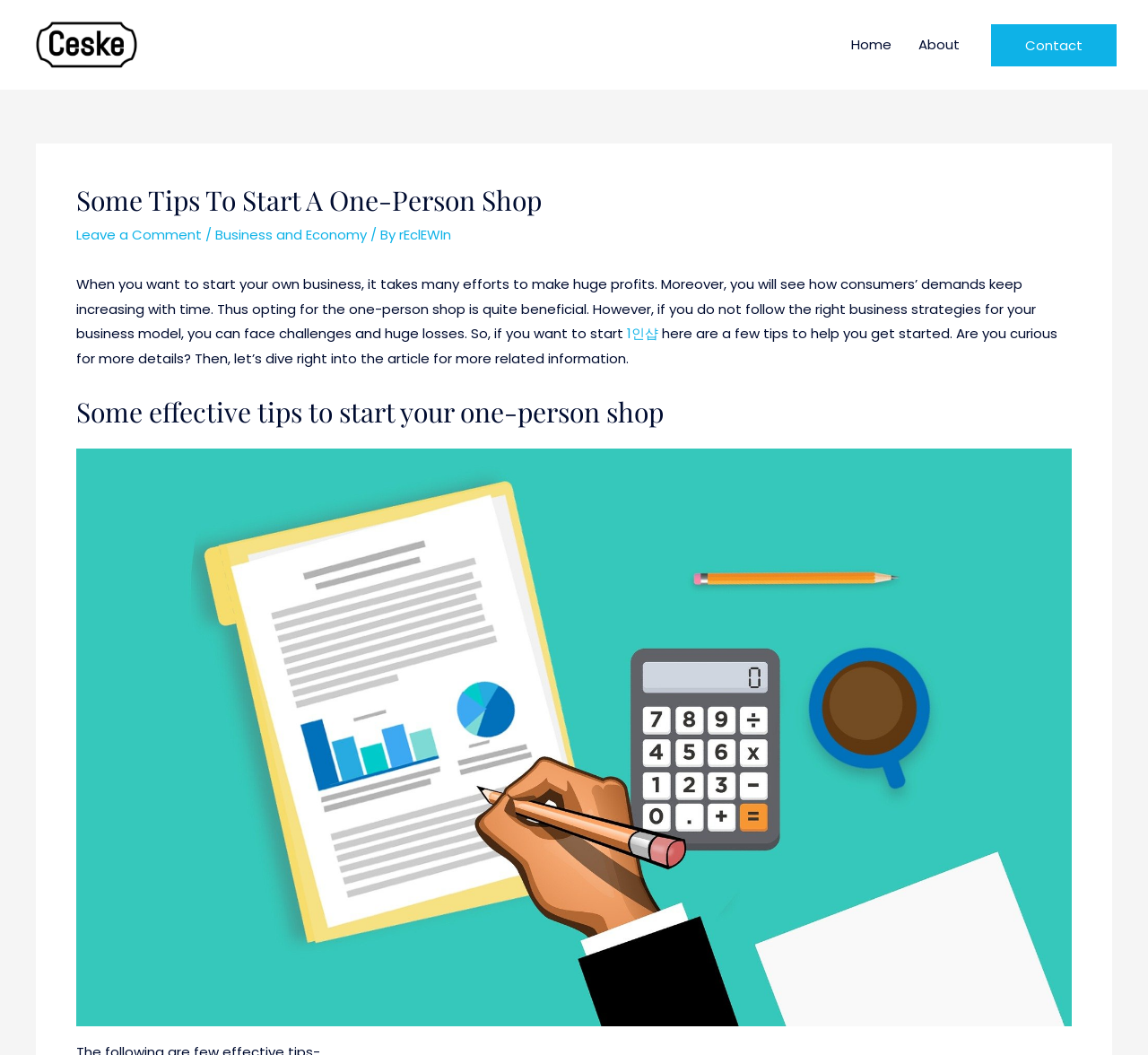Articulate a complete and detailed caption of the webpage elements.

The webpage is about providing tips to start a one-person shop. At the top left corner, there is a Ceske logo, which is an image linked to the Ceske website. Next to the logo, there is a site navigation menu with links to "Home" and "About" pages. On the top right corner, there is a "Contact" link.

Below the navigation menu, there is a header section with a heading that reads "Some Tips To Start A One-Person Shop". Underneath the heading, there are links to "Leave a Comment" and categories such as "Business and Economy" with the author's name "rEclEWIn". 

The main content of the webpage starts with a paragraph of text that discusses the challenges of starting a one-person shop and the importance of following the right business strategies. The text also mentions that the article will provide tips to help get started. There is a link to "1인샵" in the middle of the paragraph.

Following the introductory paragraph, there is a heading that reads "Some effective tips to start your one-person shop". Below the heading, there is a large figure or image that takes up most of the remaining space on the webpage.